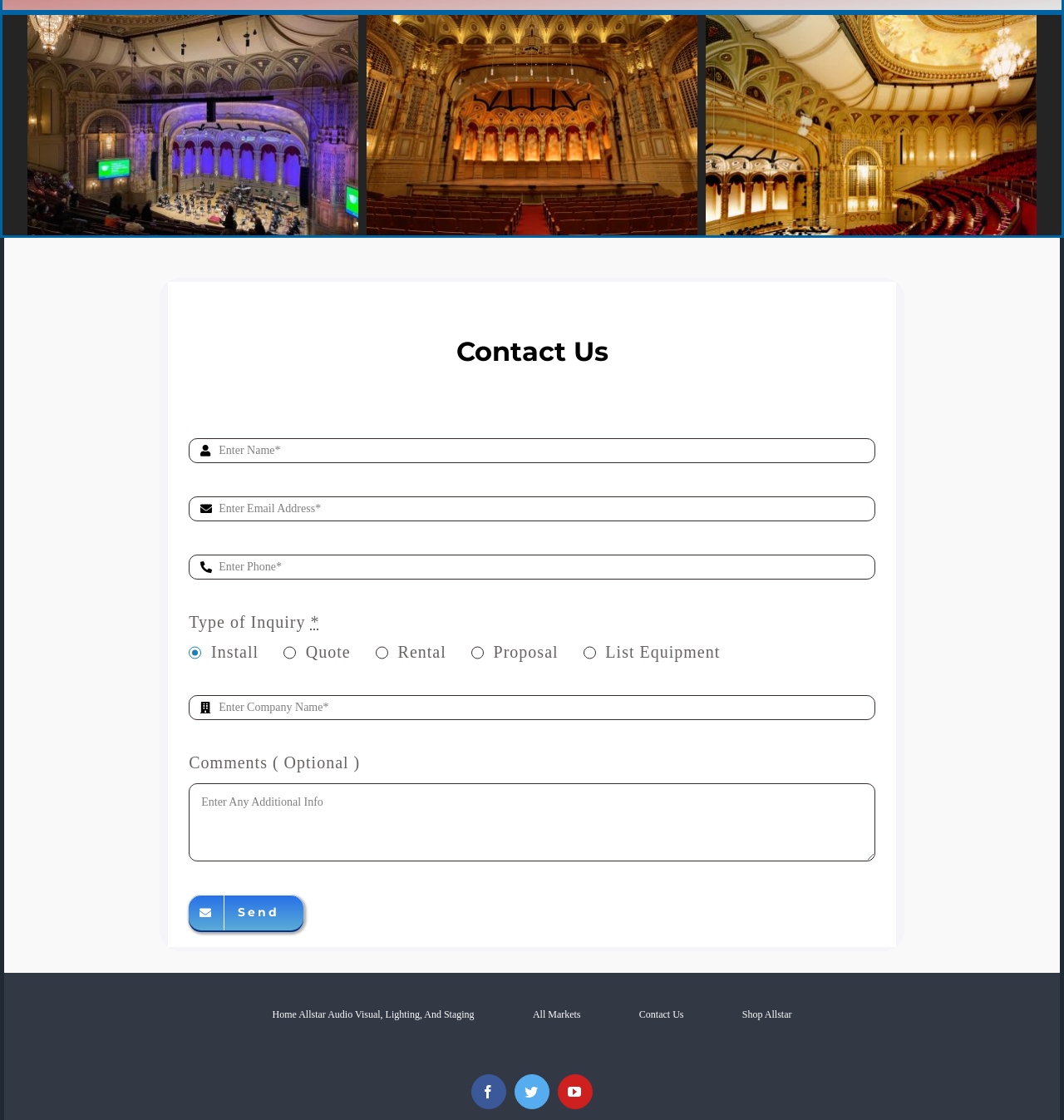What is the purpose of the form on this webpage?
Give a one-word or short-phrase answer derived from the screenshot.

Contact Us